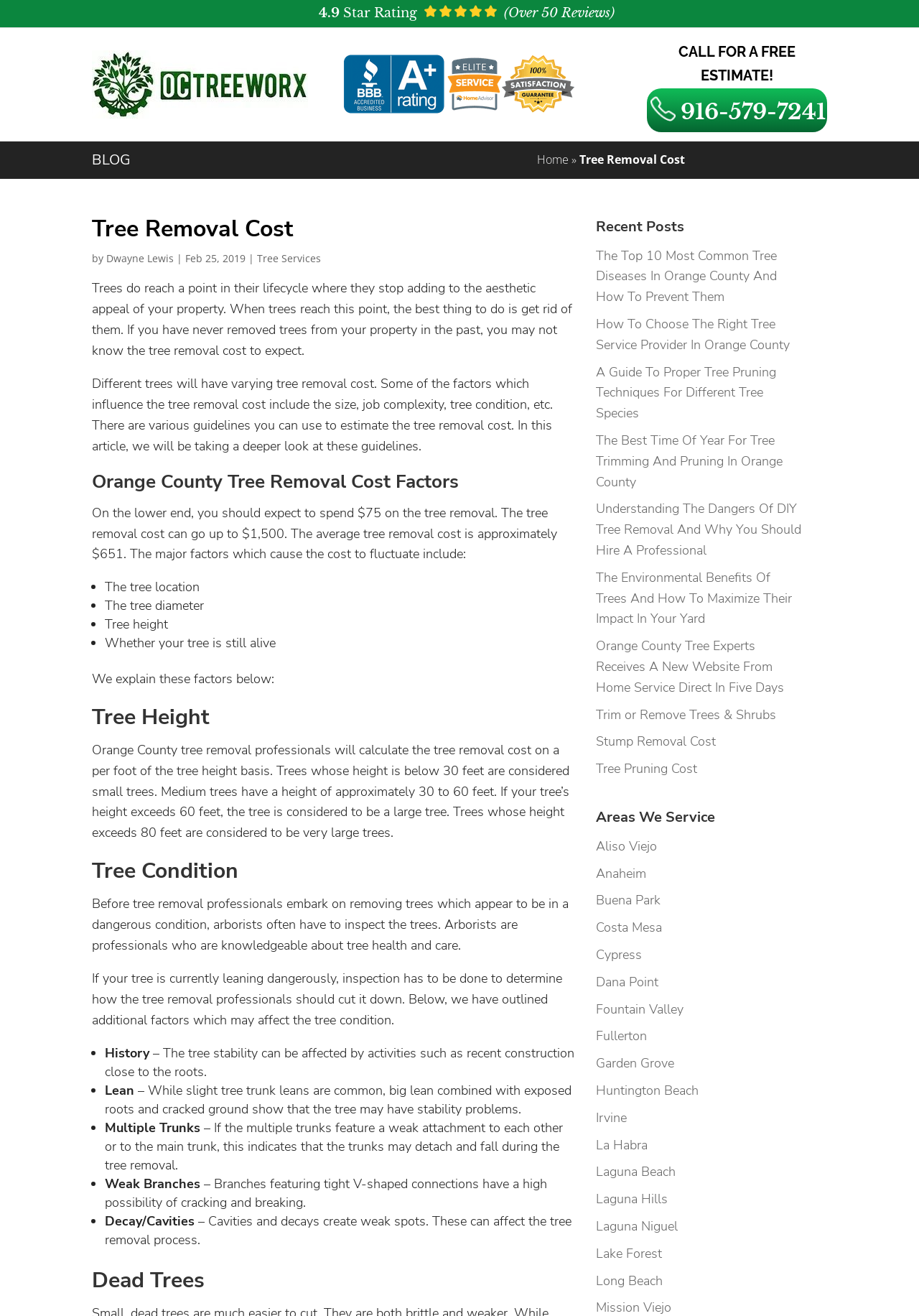Determine the bounding box coordinates for the element that should be clicked to follow this instruction: "Read the 'Tree Removal Cost' article". The coordinates should be given as four float numbers between 0 and 1, in the format [left, top, right, bottom].

[0.63, 0.115, 0.745, 0.127]